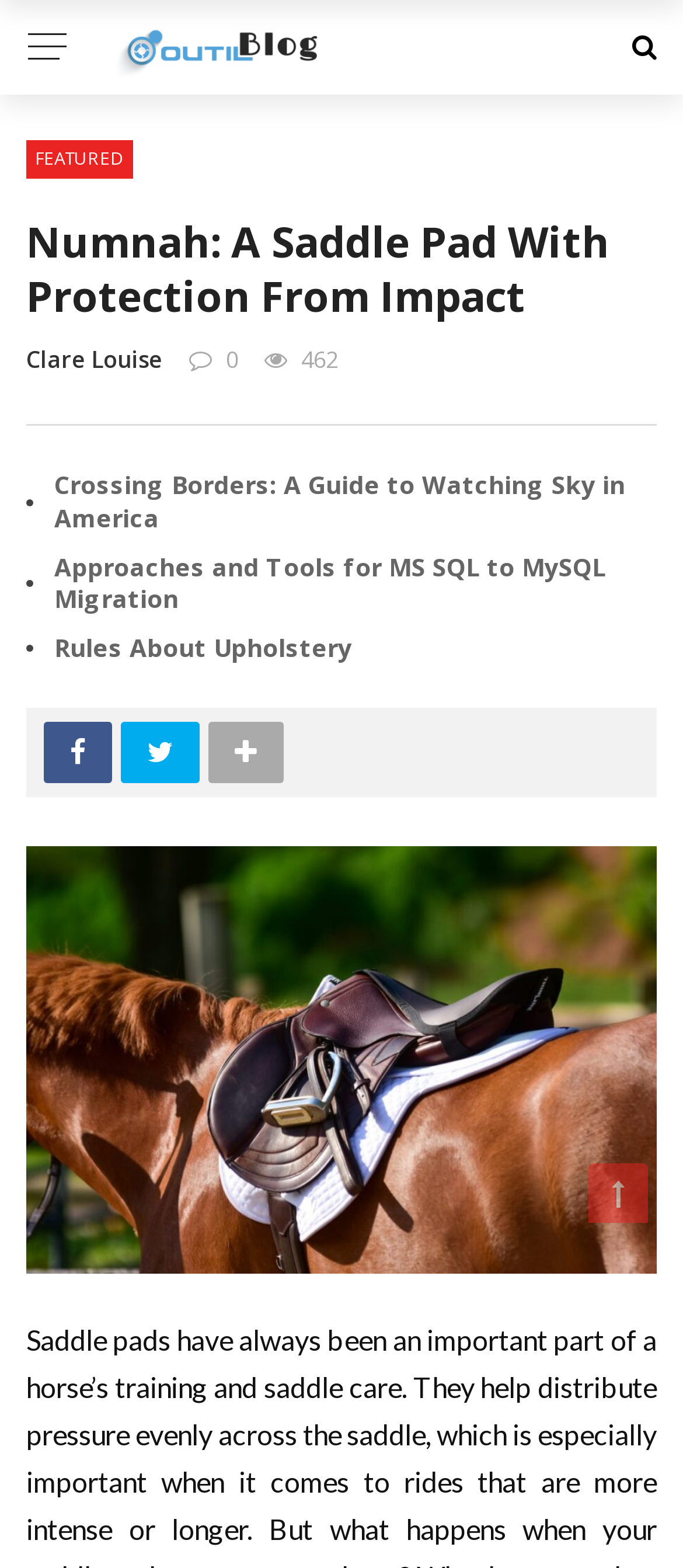Generate the text of the webpage's primary heading.

Numnah: A Saddle Pad With Protection From Impact